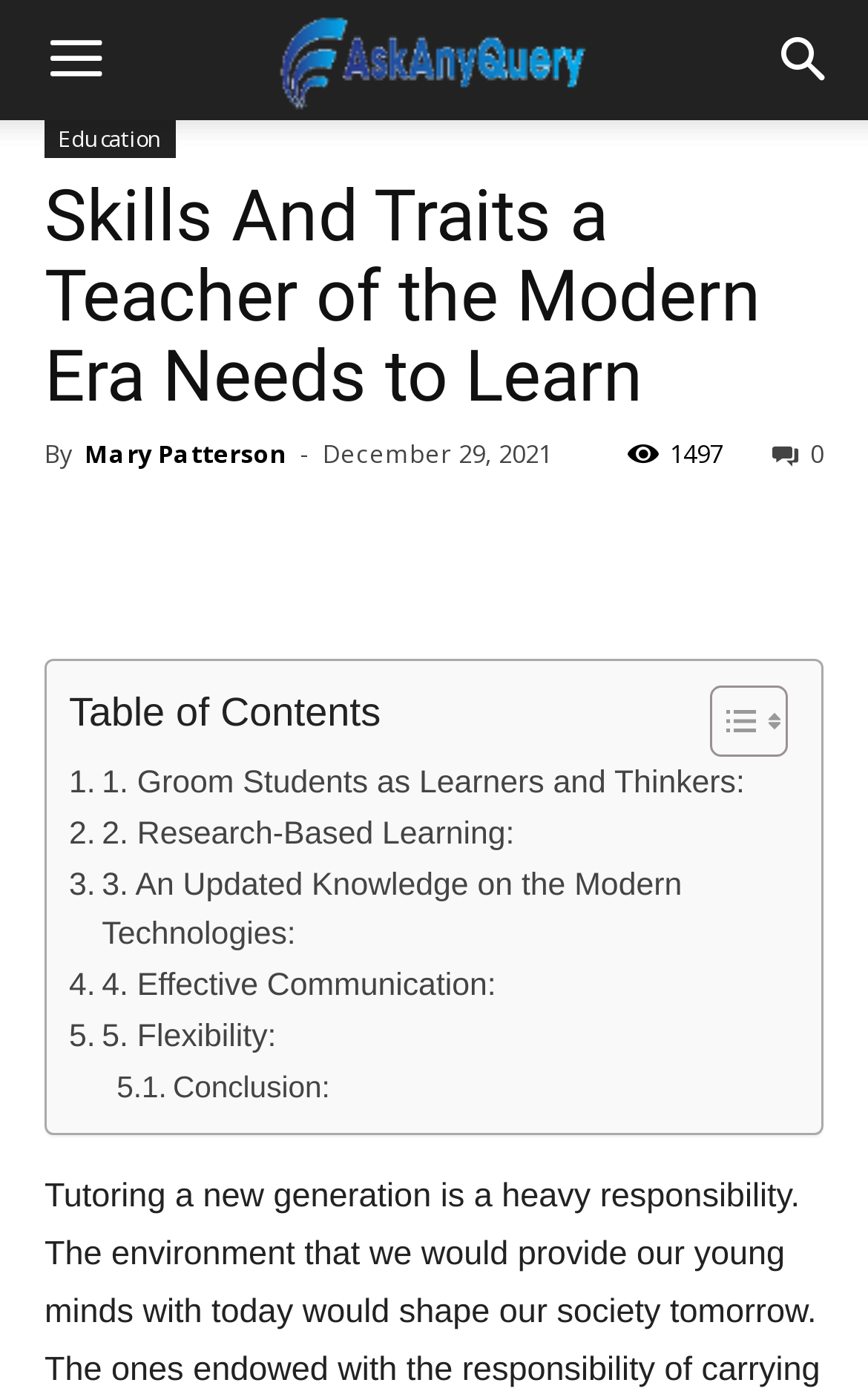What is the fifth trait a teacher of the modern era needs to learn?
Refer to the image and respond with a one-word or short-phrase answer.

Flexibility